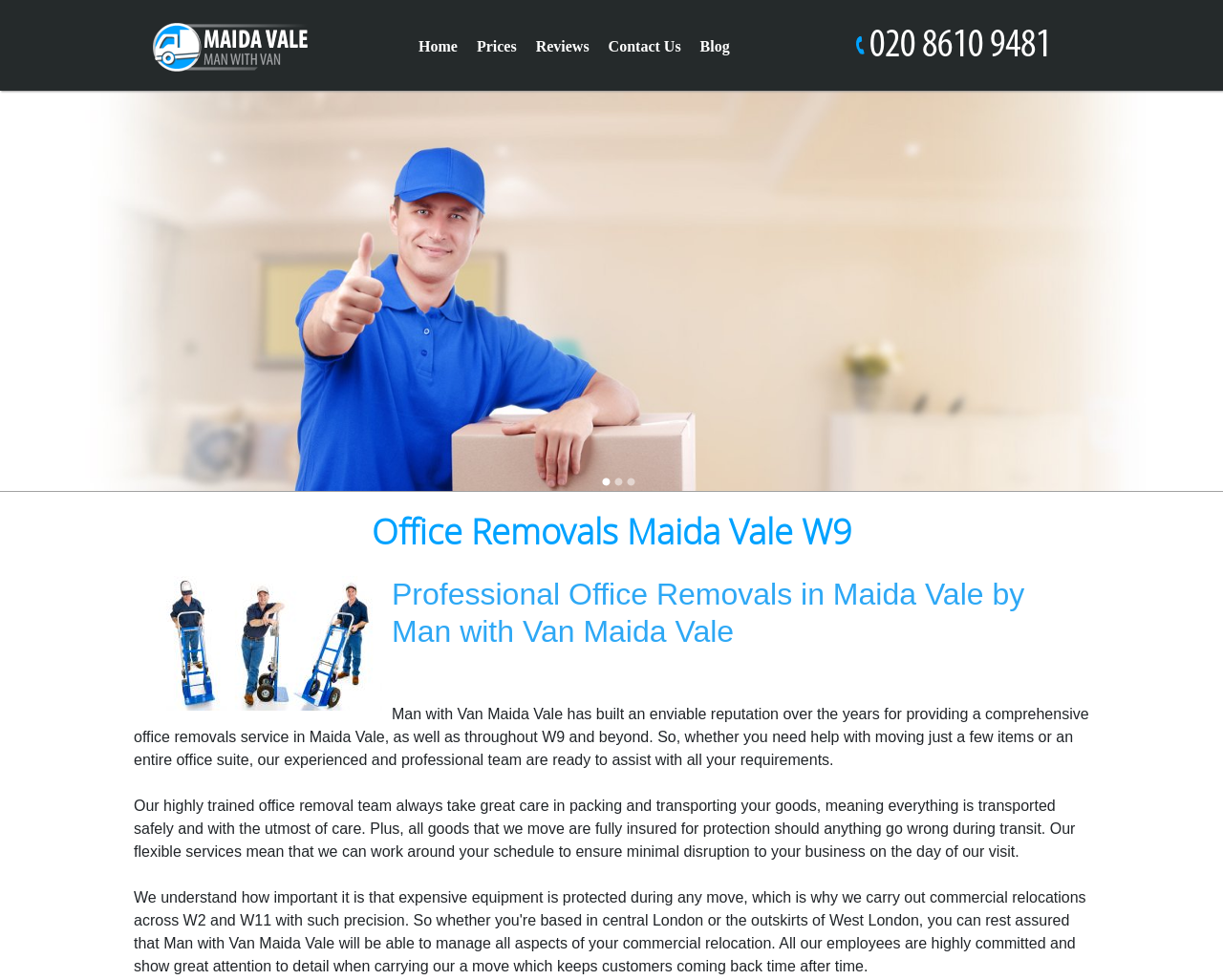Return the bounding box coordinates of the UI element that corresponds to this description: "Home". The coordinates must be given as four float numbers in the range of 0 and 1, [left, top, right, bottom].

[0.34, 0.036, 0.376, 0.058]